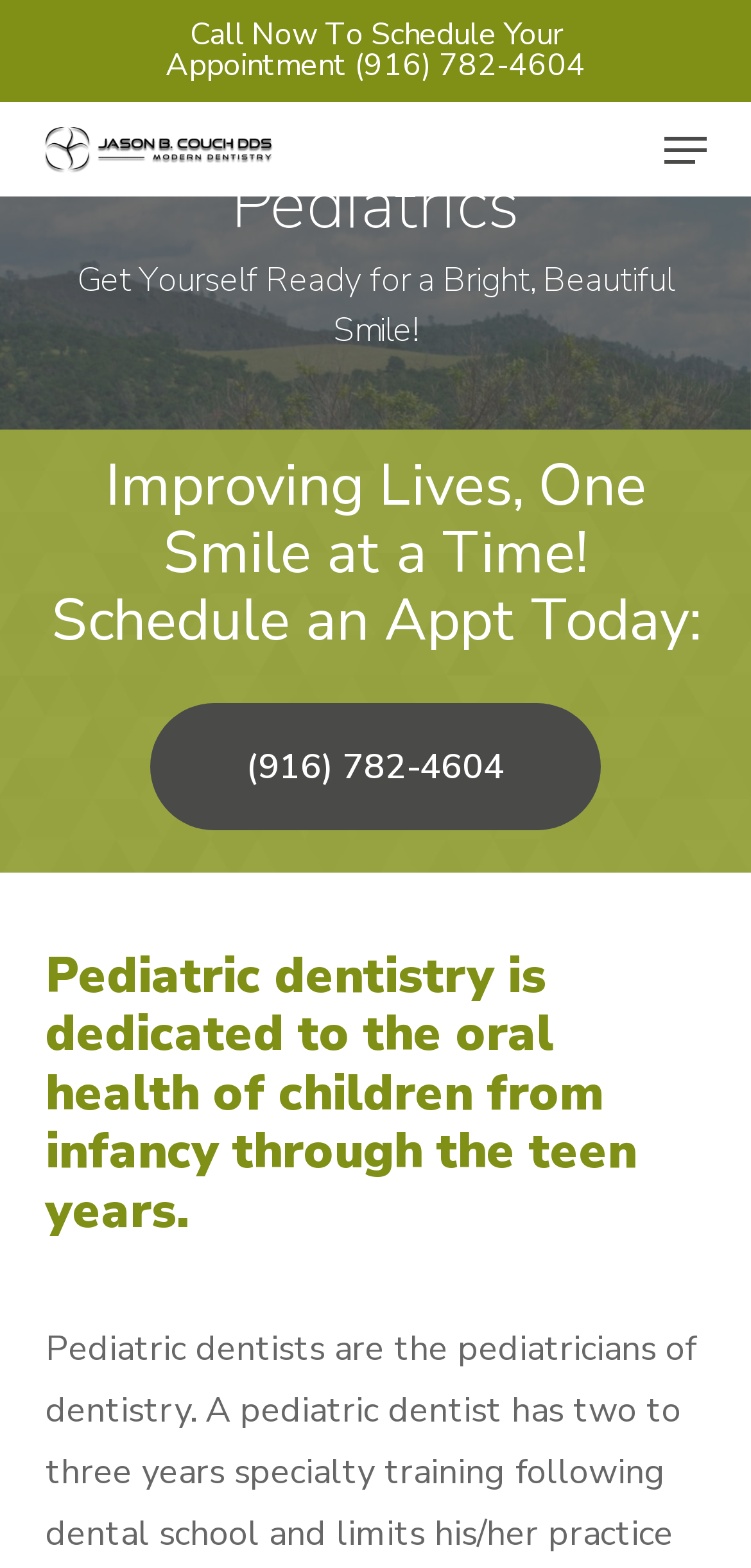Generate a thorough caption that explains the contents of the webpage.

The webpage is about Pediatrics and Jason B Couch DDS, a dentist in Rocklin, CA. At the top of the page, there is a call-to-action link to schedule an appointment with a phone number (916) 782-4604. Next to it, there is a link to Jason B Couch DDS, accompanied by an image with the same name. 

On the top right corner, there is a navigation menu button. Below the navigation menu button, there are three headings. The first heading is "Pediatrics", followed by a second heading that reads "Get Yourself Ready for a Bright, Beautiful Smile!". 

Below these headings, there is a paragraph of text that says "Improving Lives, One Smile at a Time! Schedule an Appt Today:". Next to this text, there is a button with the phone number (916) 782-4604. 

Further down the page, there is a heading that describes pediatric dentistry, stating that it is dedicated to the oral health of children from infancy through the teen years.